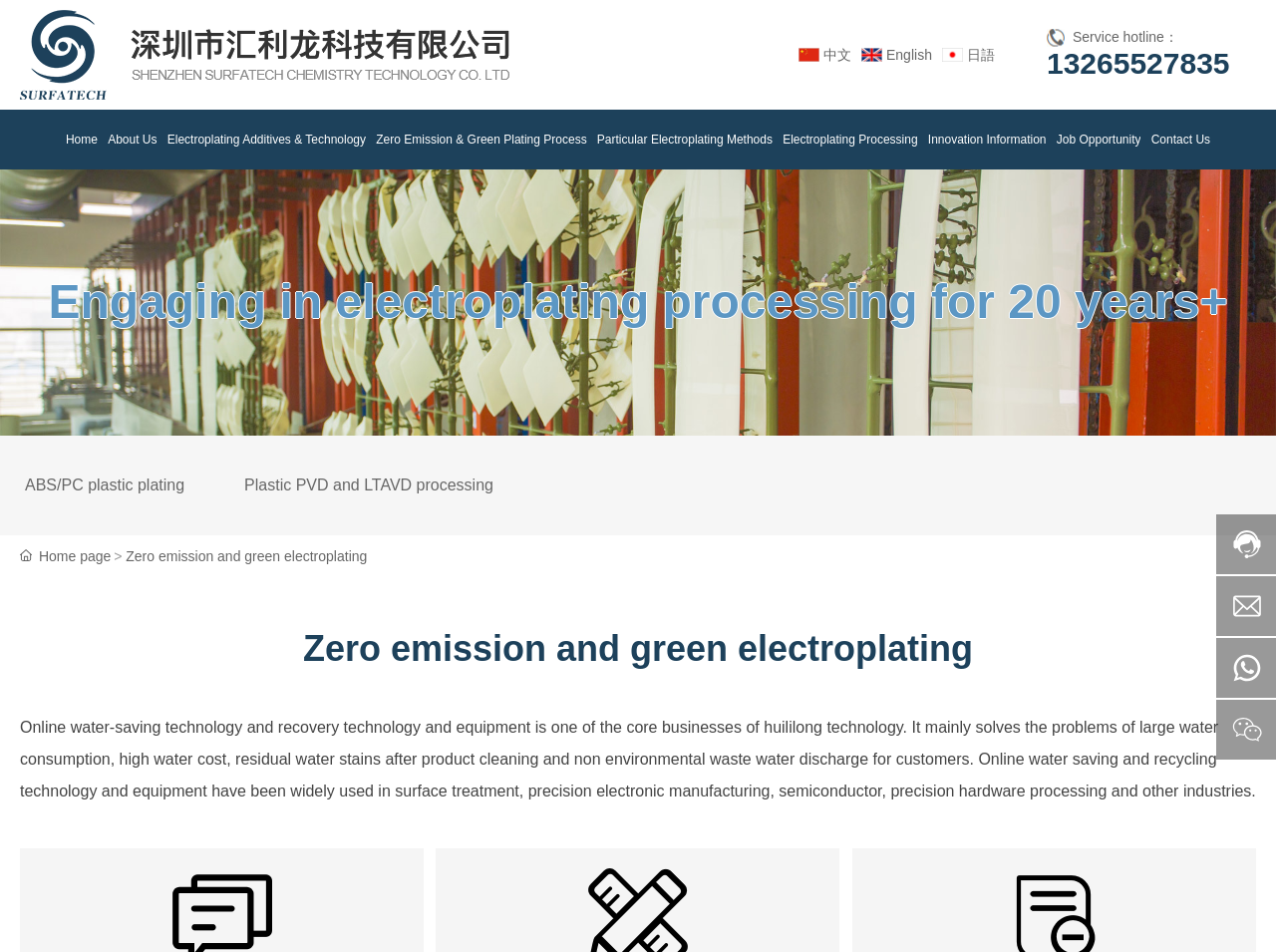Please identify the bounding box coordinates of the element that needs to be clicked to perform the following instruction: "Contact the service hotline".

[0.82, 0.049, 0.964, 0.084]